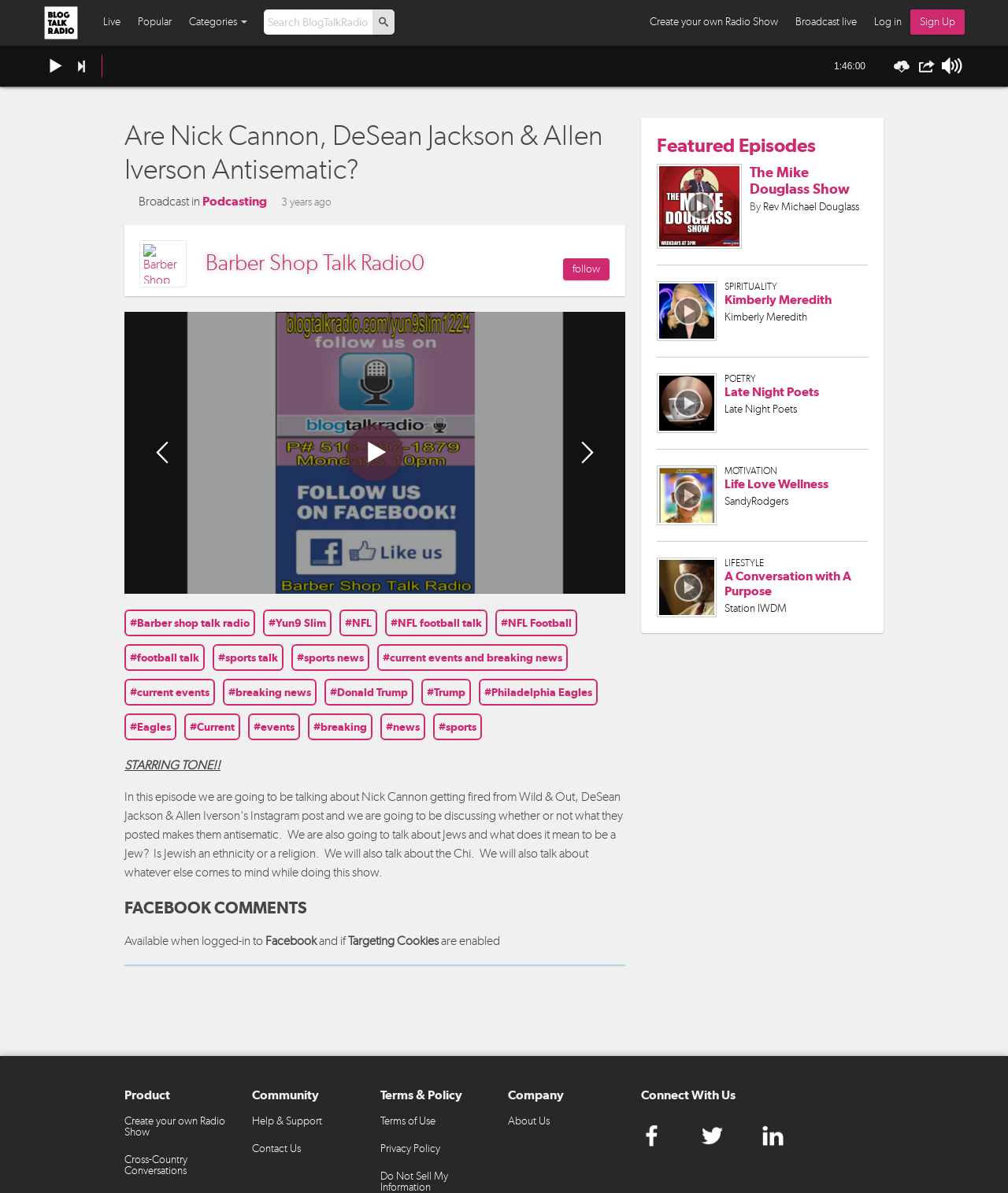Please identify the bounding box coordinates of the clickable area that will allow you to execute the instruction: "Log in".

[0.859, 0.004, 0.903, 0.033]